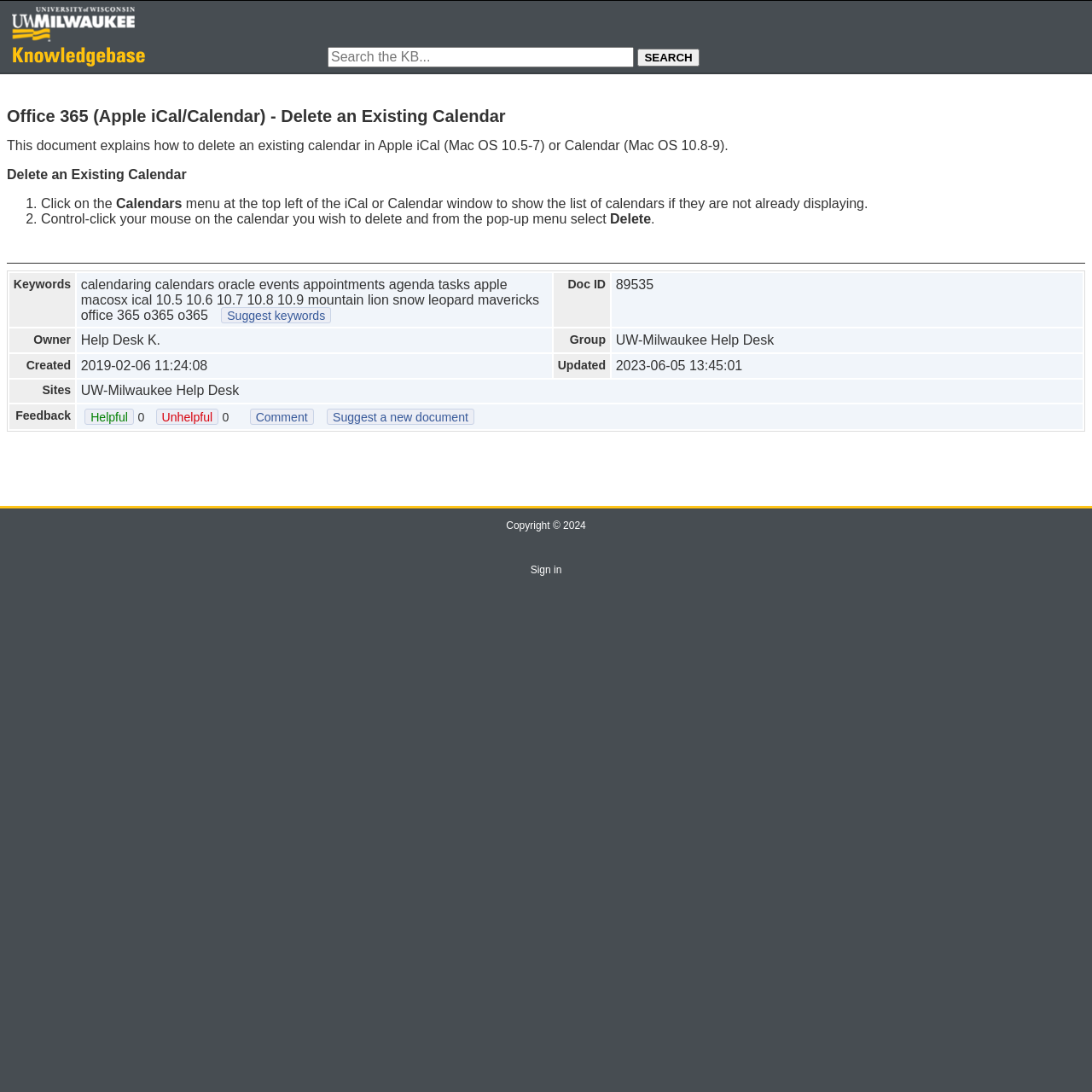Provide a comprehensive description of the webpage.

This webpage is about deleting an existing calendar in Apple iCal (Mac OS 10.5-7) or Calendar (Mac OS 10.8-9) in Office 365. At the top left, there is a link to "UW Milwaukee Unified KB". A search bar is located at the top center, with a search button to the right. 

Below the search bar, the main content area begins. The title "Office 365 (Apple iCal/Calendar) - Delete an Existing Calendar" is displayed prominently. A brief introduction explains the purpose of the document, which is to guide users in deleting an existing calendar.

The instructions are divided into two steps, each with a numbered list marker. The first step involves clicking on the "Calendars" menu at the top left of the iCal or Calendar window to show the list of calendars. The second step involves control-clicking on the calendar to be deleted and selecting "Delete" from the pop-up menu.

Below the instructions, there is a horizontal separator line. A table follows, containing information about the document, including keywords, document ID, owner, group, creation and update dates, and sites. 

At the bottom of the page, there is a section for feedback, where users can indicate whether the document was helpful or not, leave a comment, or suggest a new document. The webpage ends with a copyright notice and a "Sign in" link at the bottom right.